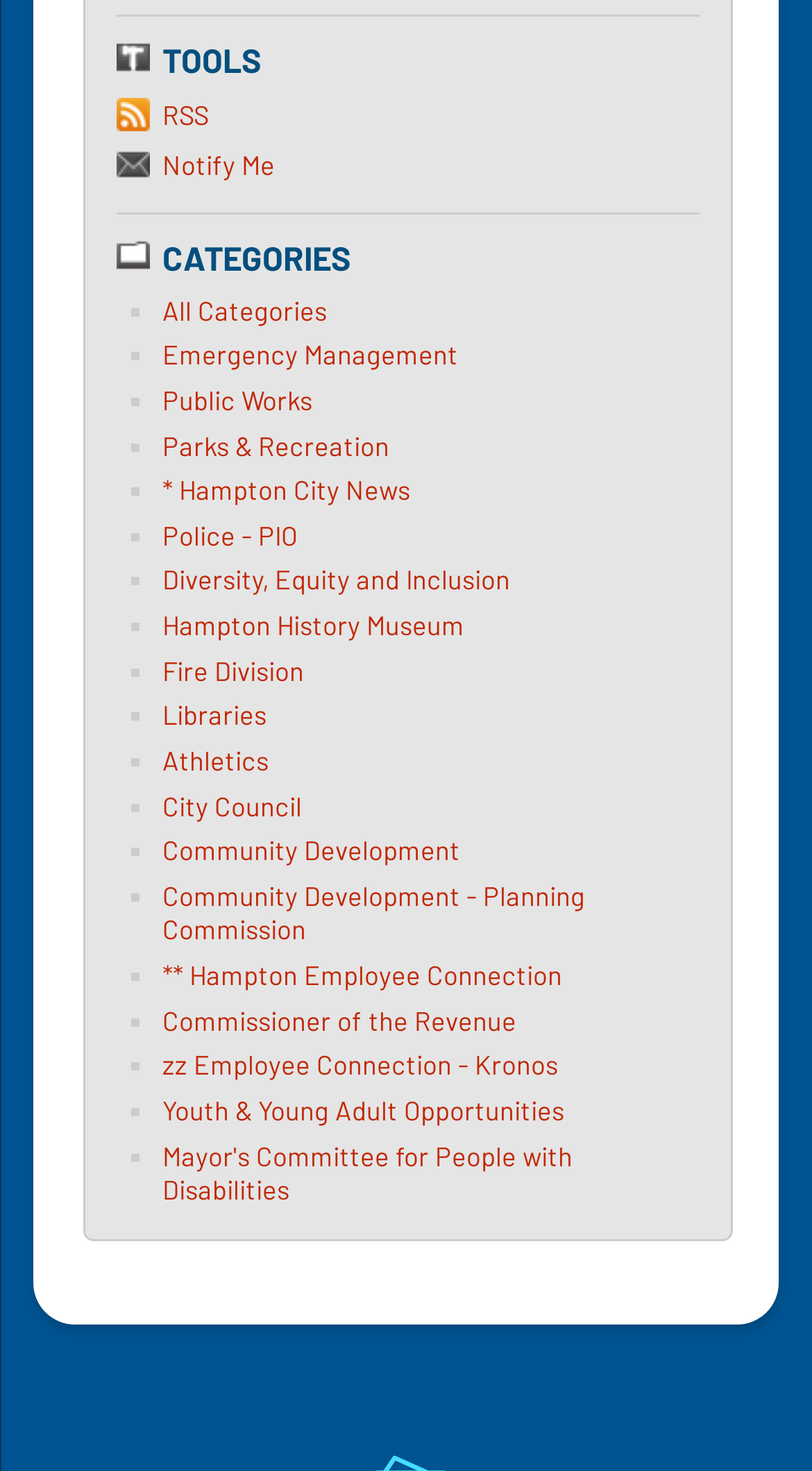Respond with a single word or short phrase to the following question: 
Is there a category for 'Parks & Recreation'?

Yes